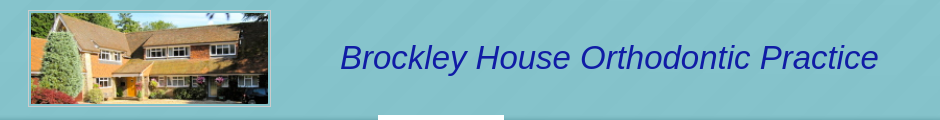What is featured in the garden of the practice?
Using the image, give a concise answer in the form of a single word or short phrase.

well-kept